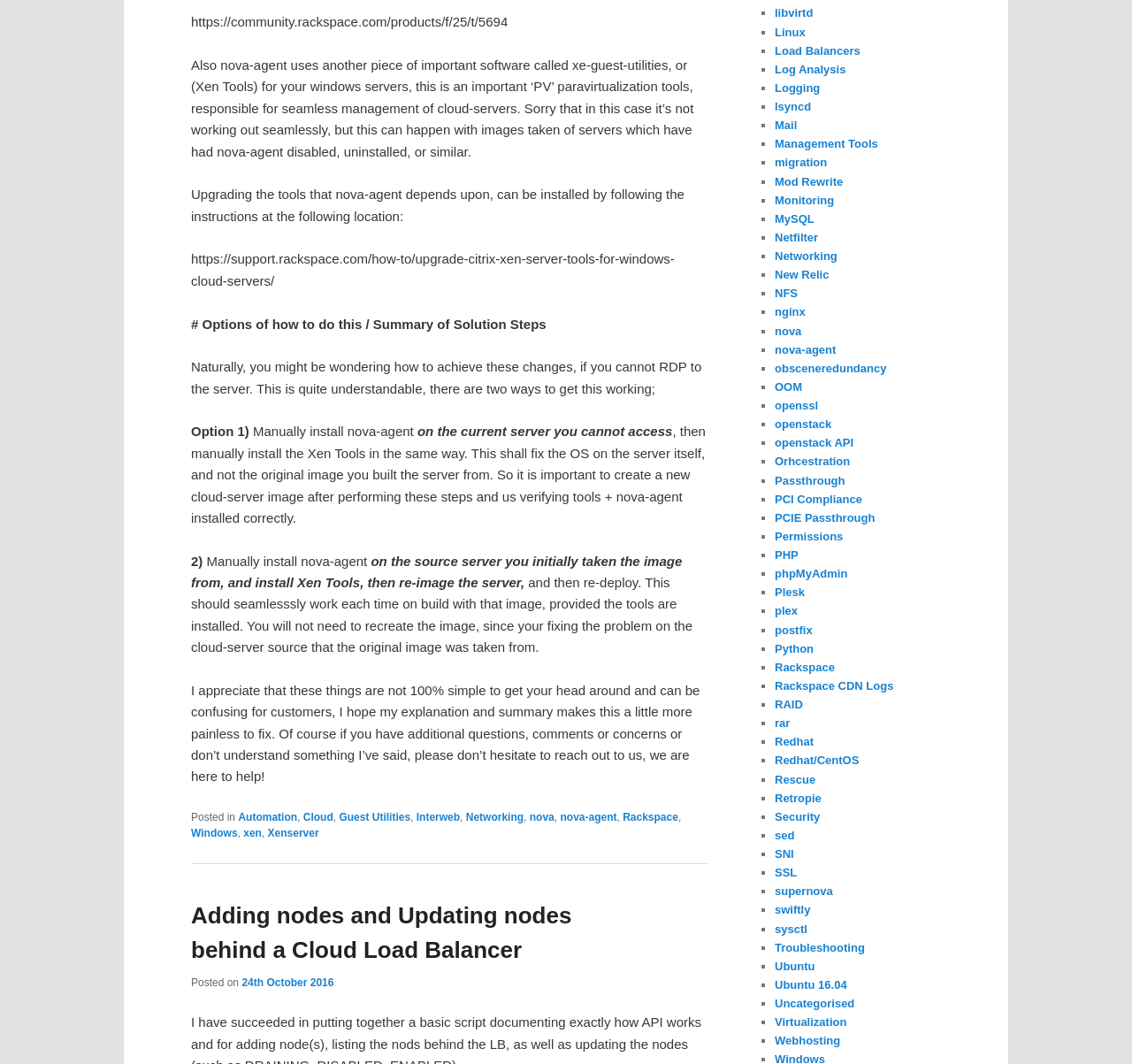What is the category of the post?
Please answer the question with as much detail and depth as you can.

Based on the footer section of the webpage, the post is categorized under Automation, Cloud, Guest Utilities, Interweb, Networking, nova, nova-agent, Rackspace, Windows, xen, and Xenserver.